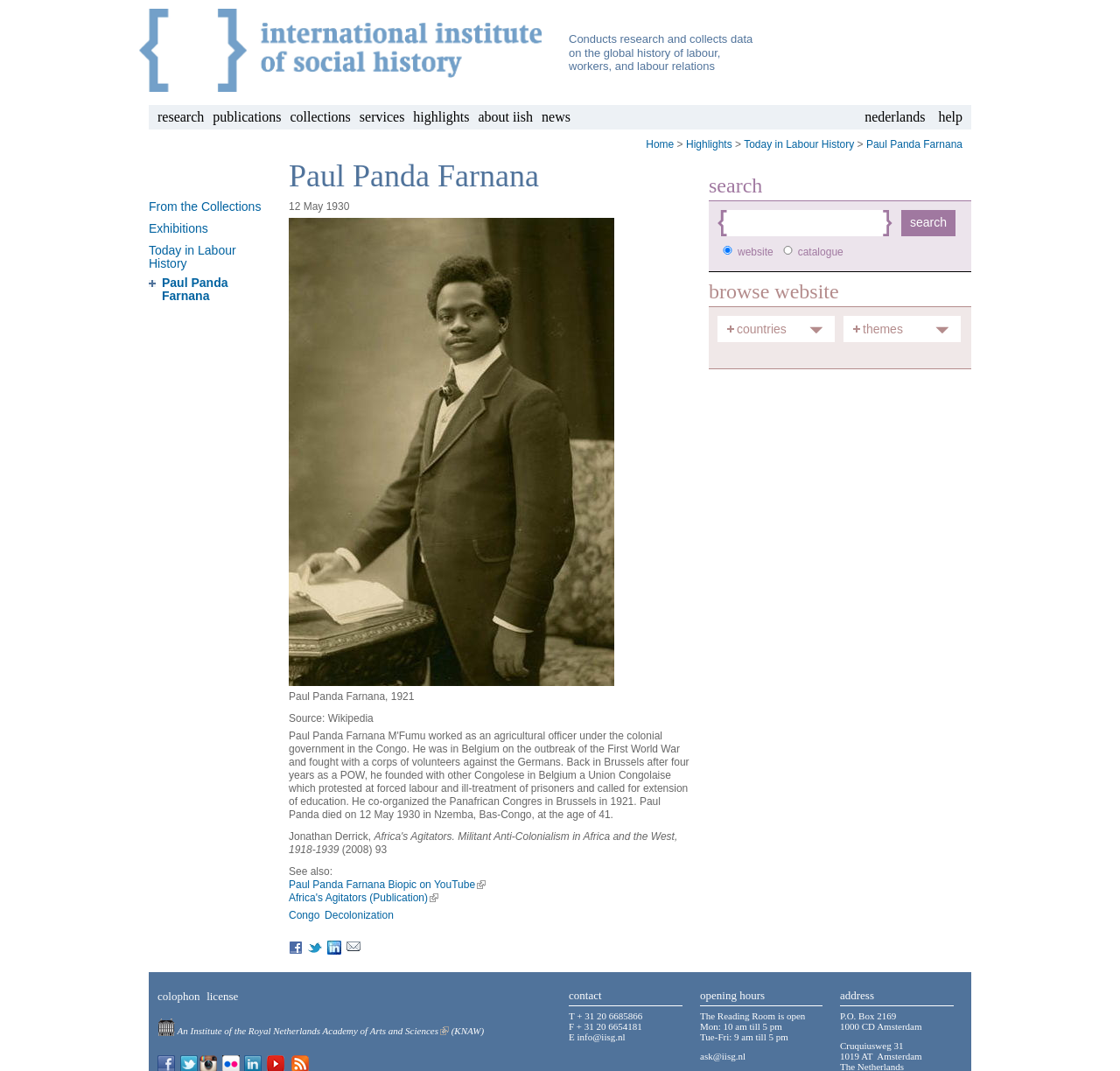Find the bounding box coordinates of the clickable area required to complete the following action: "Click on the 'Paul Panda Farnana' link".

[0.773, 0.129, 0.859, 0.14]